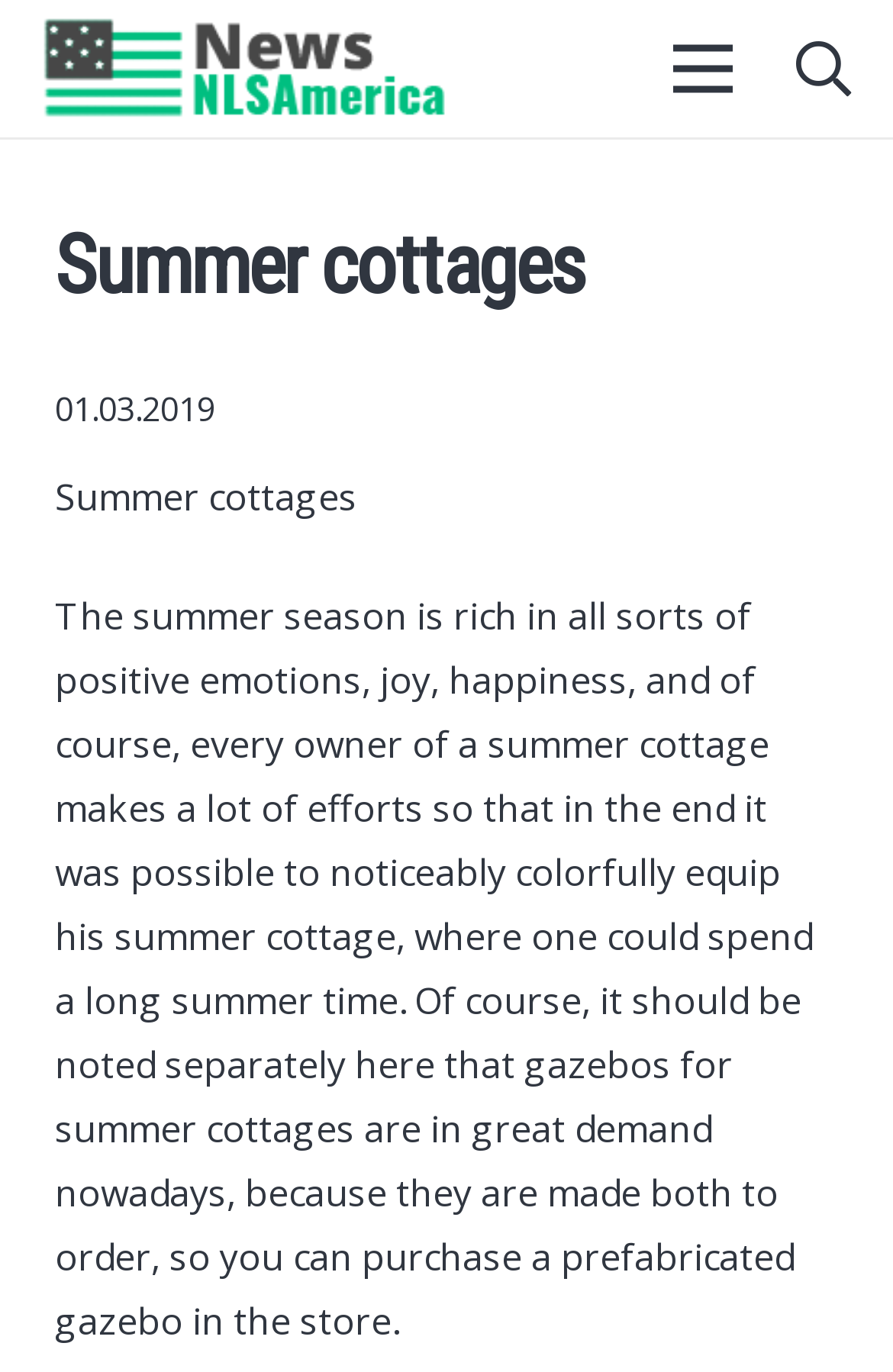From the element description aria-label="Поиск", predict the bounding box coordinates of the UI element. The coordinates must be specified in the format (top-left x, top-left y, bottom-right x, bottom-right y) and should be within the 0 to 1 range.

[0.854, 0.0, 0.99, 0.1]